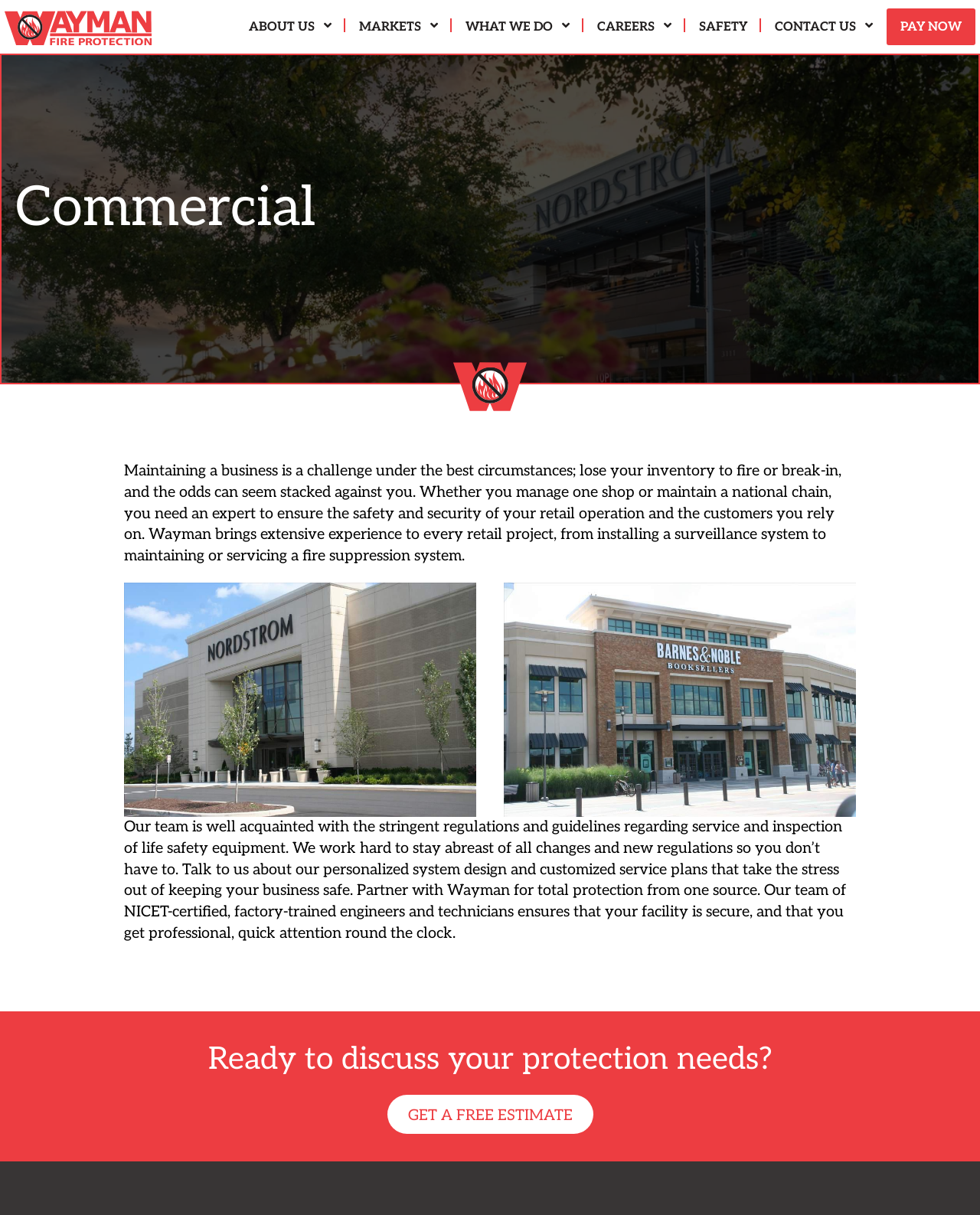Provide a thorough description of this webpage.

The webpage is about Wayman Fire Protection, a company that offers various safety systems and services. At the top left corner, there is a logo and a link to the company's homepage. Below it, there are several links to different sections of the website, including "About Us", "Markets", "What We Do", "Careers", "Safety", and "Contact Us". These links are arranged horizontally and take up the top portion of the page.

On the left side of the page, there is a heading that reads "Commercial" and an image of the company's logo. Below it, there is a block of text that describes the importance of safety and security for businesses, and how Wayman Fire Protection can provide expert services to ensure the safety of retail operations.

To the right of the text, there are two images, one above the other, that appear to be related to commercial safety systems. Below the images, there is another block of text that describes the company's team and their expertise in designing and servicing life safety equipment. The text also mentions the company's personalized system design and customized service plans.

At the bottom of the page, there is a heading that reads "Ready to discuss your protection needs?" and a link to "GET A FREE ESTIMATE". This suggests that the company is encouraging visitors to reach out to them to discuss their safety and security needs.

Overall, the webpage appears to be a commercial webpage that provides information about Wayman Fire Protection's services and expertise in safety systems, with a focus on commercial clients.